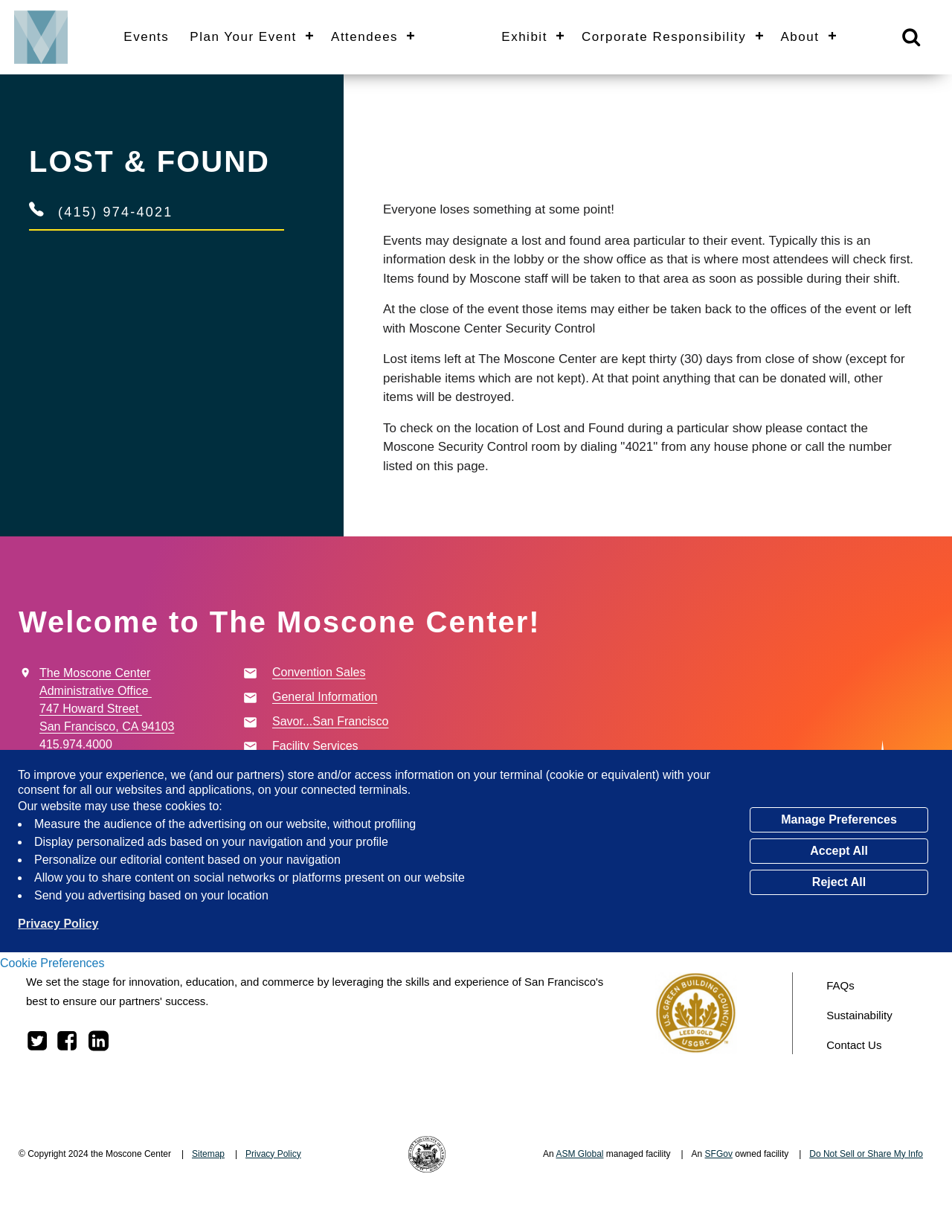What is the purpose of the lost and found area?
Please use the image to provide a one-word or short phrase answer.

To store lost items